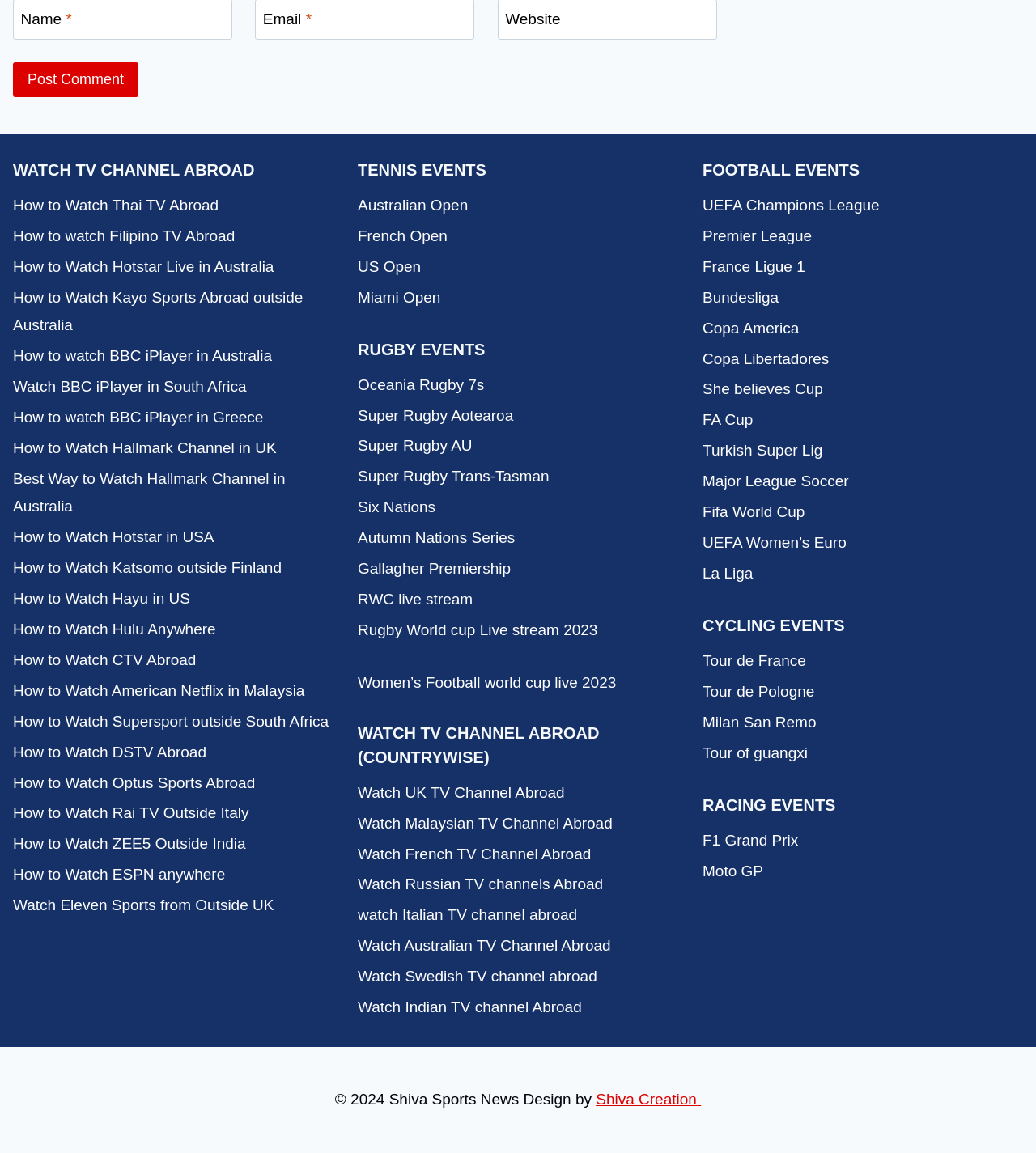Determine the bounding box coordinates for the clickable element to execute this instruction: "Explore 'FOOTBALL EVENTS'". Provide the coordinates as four float numbers between 0 and 1, i.e., [left, top, right, bottom].

[0.678, 0.137, 0.988, 0.158]